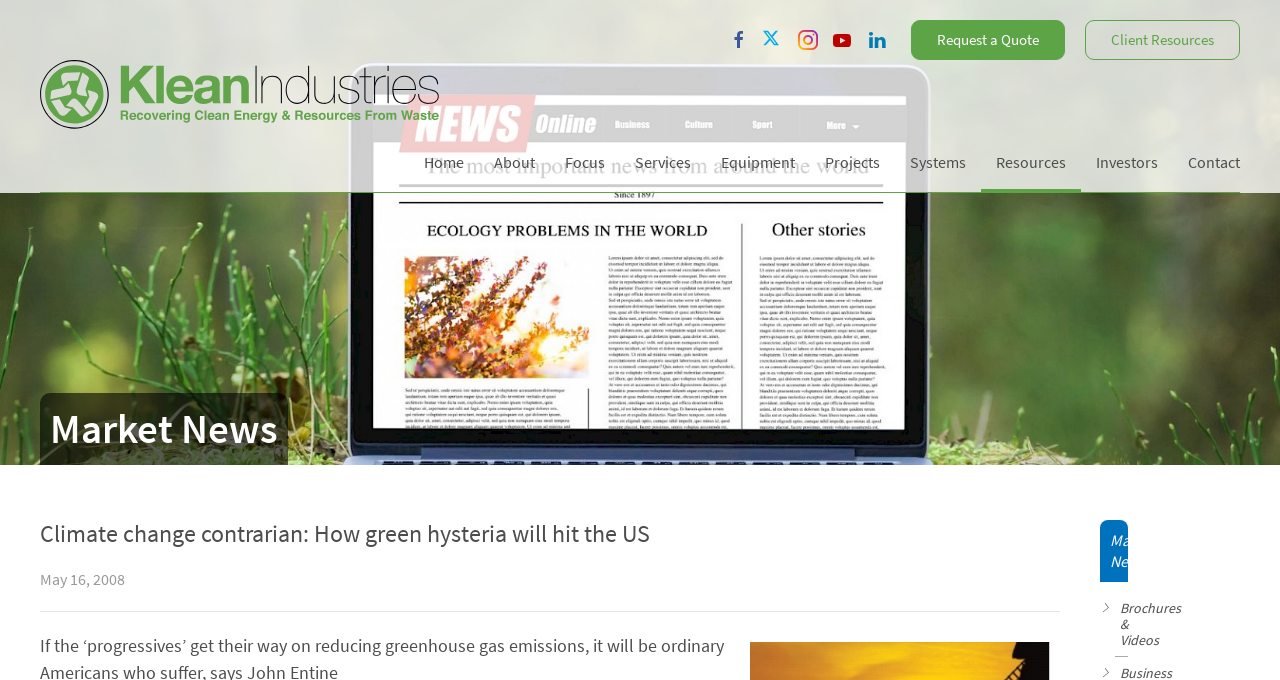Locate the UI element described by Client Resources and provide its bounding box coordinates. Use the format (top-left x, top-left y, bottom-right x, bottom-right y) with all values as floating point numbers between 0 and 1.

[0.848, 0.029, 0.969, 0.088]